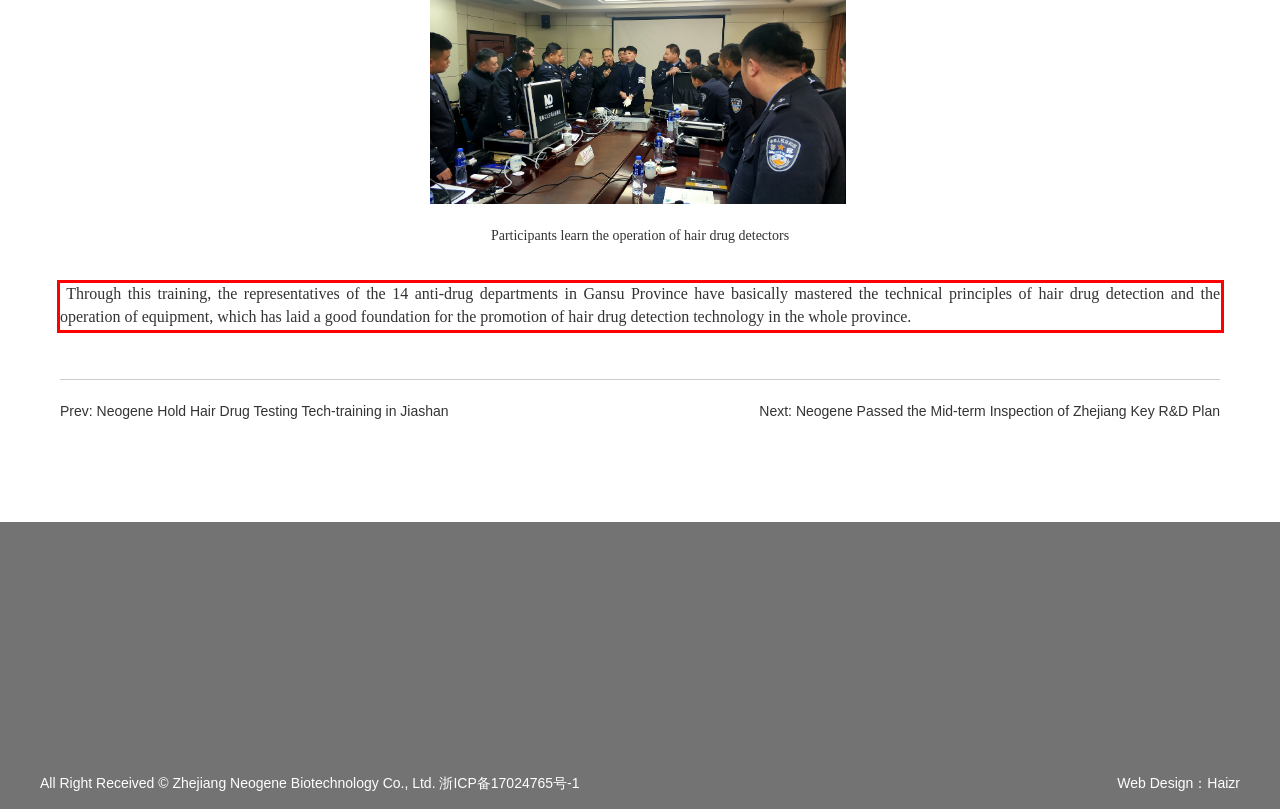Your task is to recognize and extract the text content from the UI element enclosed in the red bounding box on the webpage screenshot.

Through this training, the representatives of the 14 anti-drug departments in Gansu Province have basically mastered the technical principles of hair drug detection and the operation of equipment, which has laid a good foundation for the promotion of hair drug detection technology in the whole province.